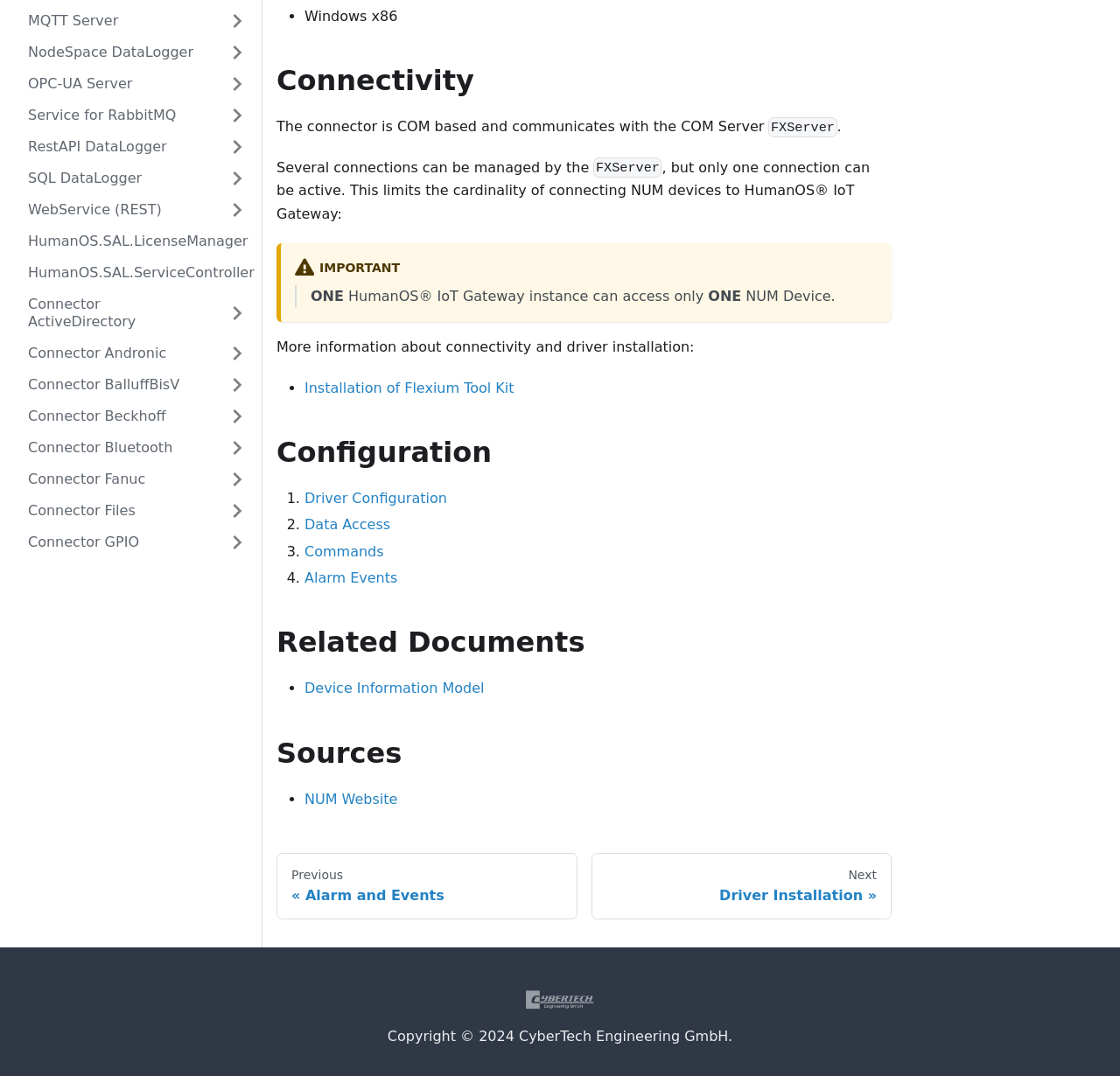Using the element description: "Installation of Flexium Tool Kit", determine the bounding box coordinates for the specified UI element. The coordinates should be four float numbers between 0 and 1, [left, top, right, bottom].

[0.272, 0.352, 0.459, 0.368]